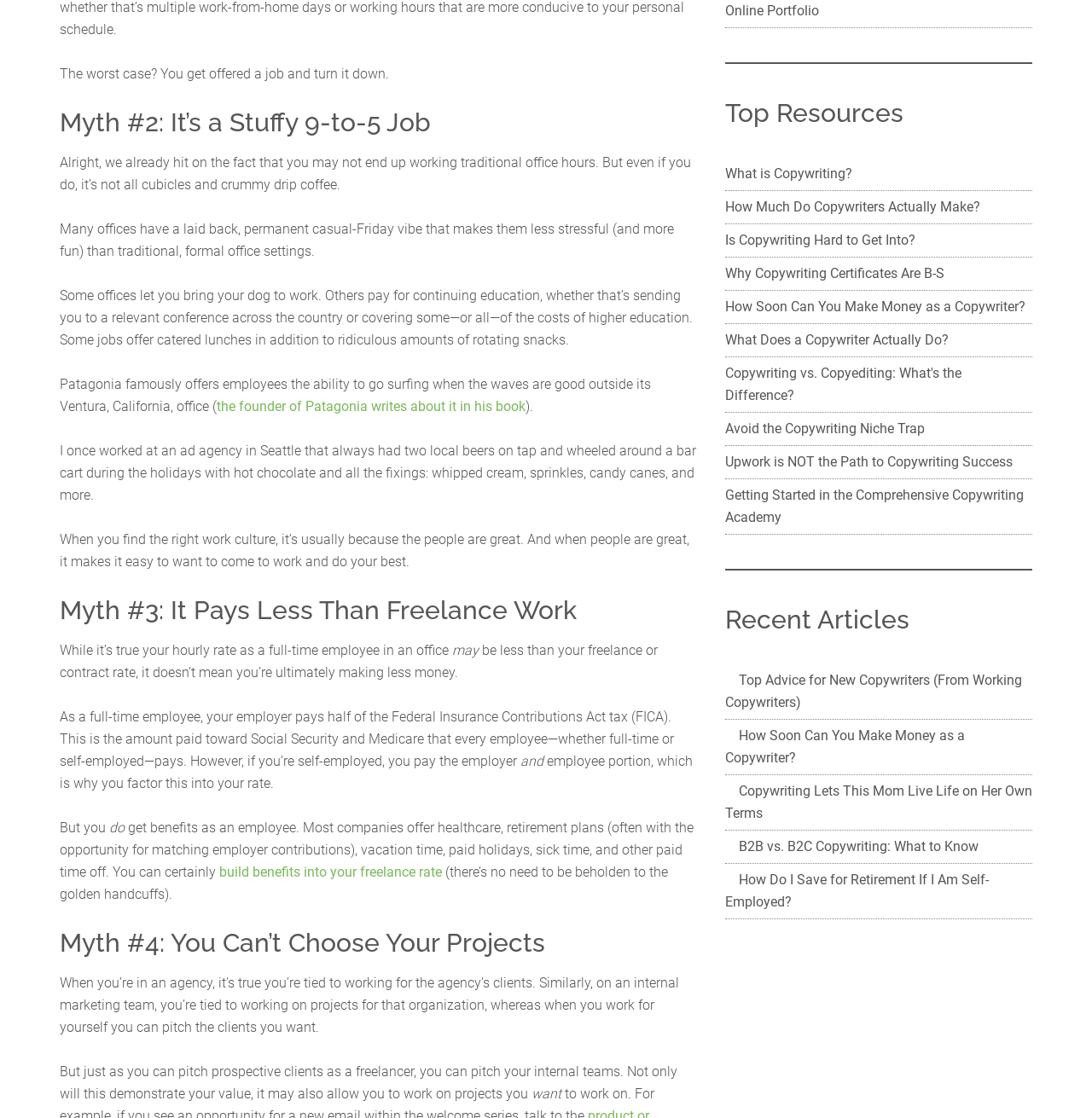Pinpoint the bounding box coordinates of the element that must be clicked to accomplish the following instruction: "Check the link to know the difference between copywriting and copyediting". The coordinates should be in the format of four float numbers between 0 and 1, i.e., [left, top, right, bottom].

[0.664, 0.327, 0.88, 0.361]